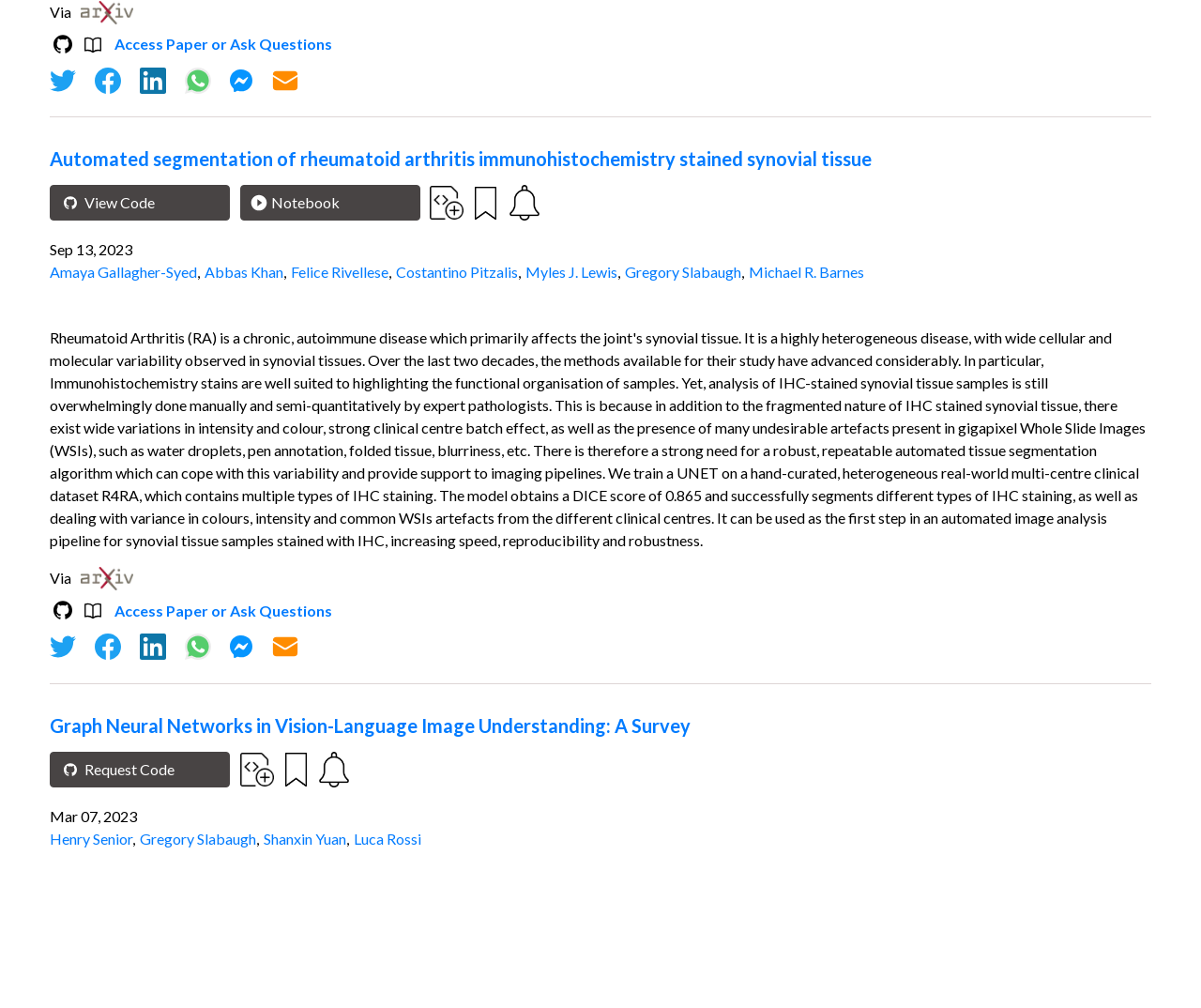Show me the bounding box coordinates of the clickable region to achieve the task as per the instruction: "Share via email".

[0.226, 0.066, 0.25, 0.094]